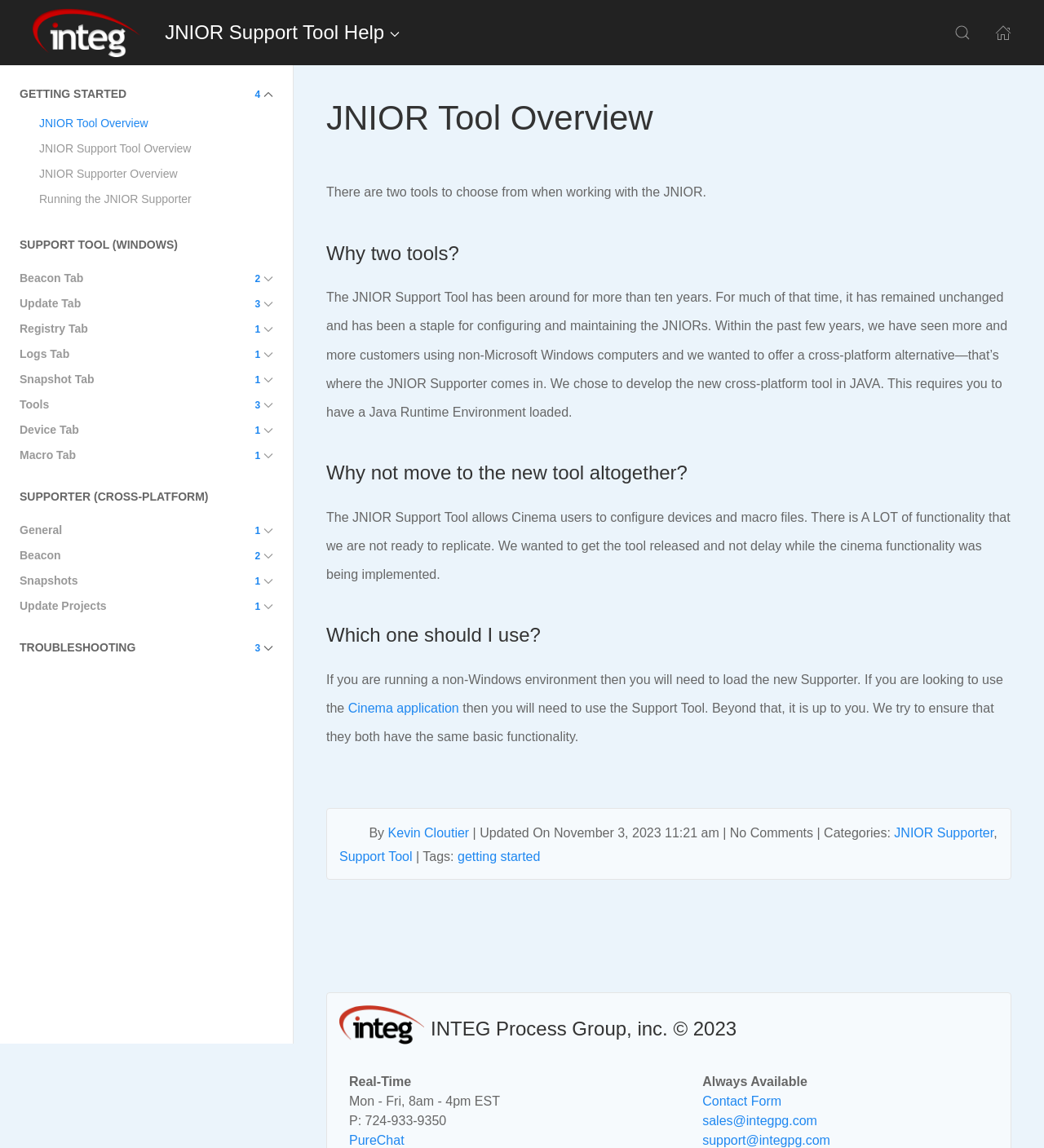What is the name of the tool described on this webpage?
Answer the question based on the image using a single word or a brief phrase.

JNIOR Tool